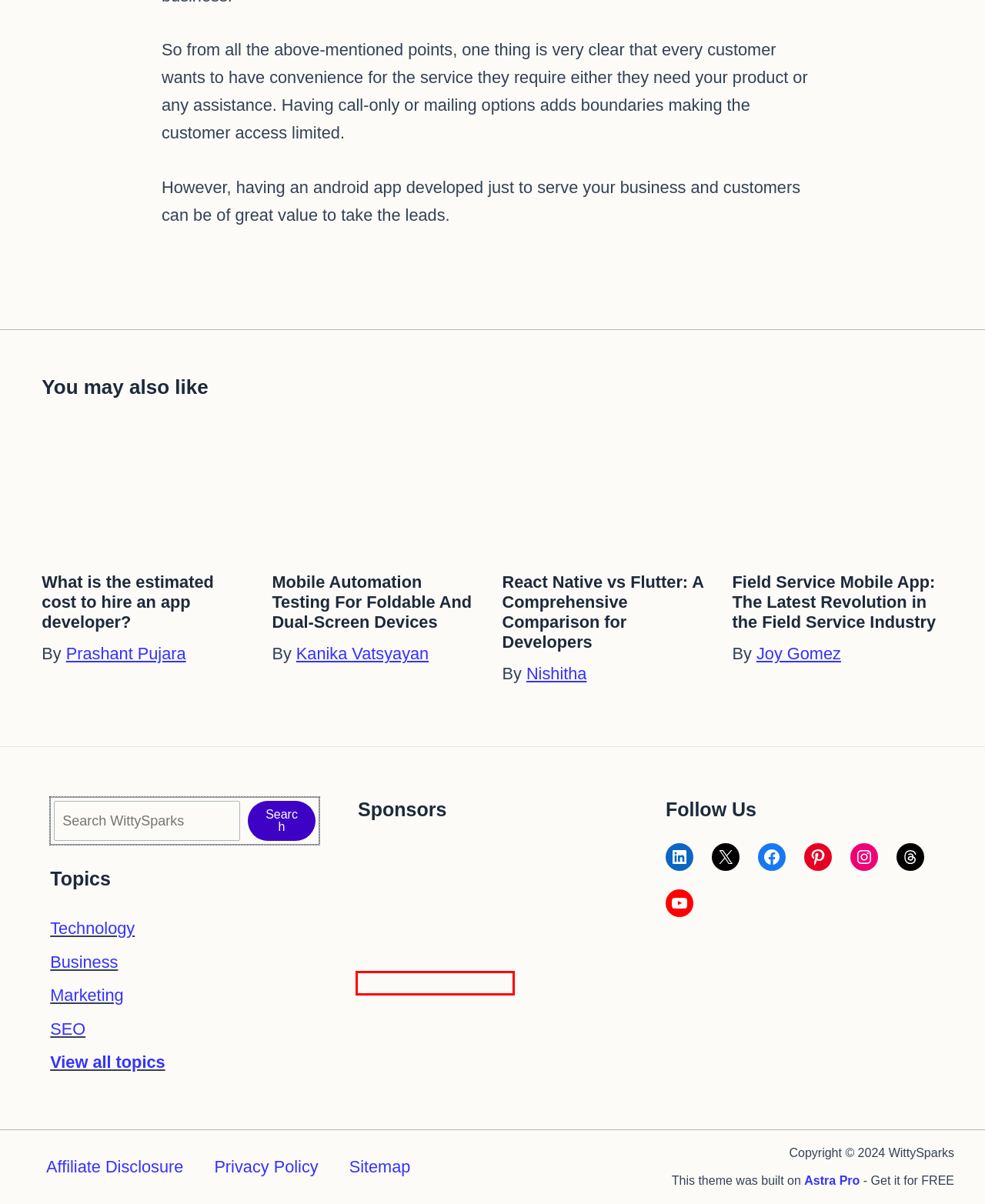Provided is a screenshot of a webpage with a red bounding box around an element. Select the most accurate webpage description for the page that appears after clicking the highlighted element. Here are the candidates:
A. Sitemap - WittySparks
B. Prashant Pujara, Author at WittySparks
C. Explore All Topics - WittySparks
D. Affiliate Disclosure - WittySparks
E. Wholesale Cheap Smartphone - Buy in Bulk on DHgate.com
F. Joy Gomez, Author at WittySparks
G. Privacy Policy - WittySparks
H. What Is Field Service Mobile App and How it Helps

E